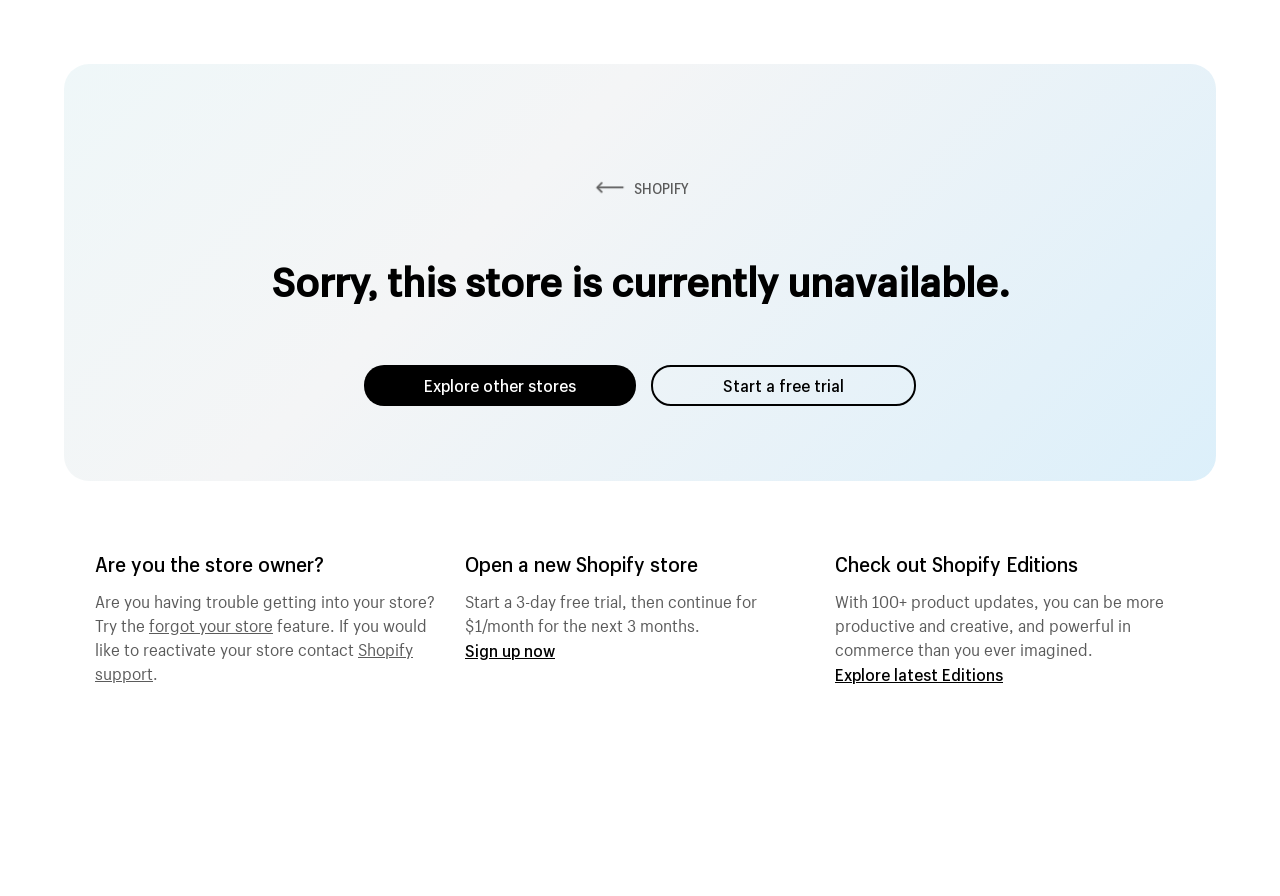What is the alternative for the store owner?
Identify the answer in the screenshot and reply with a single word or phrase.

contact Shopify support